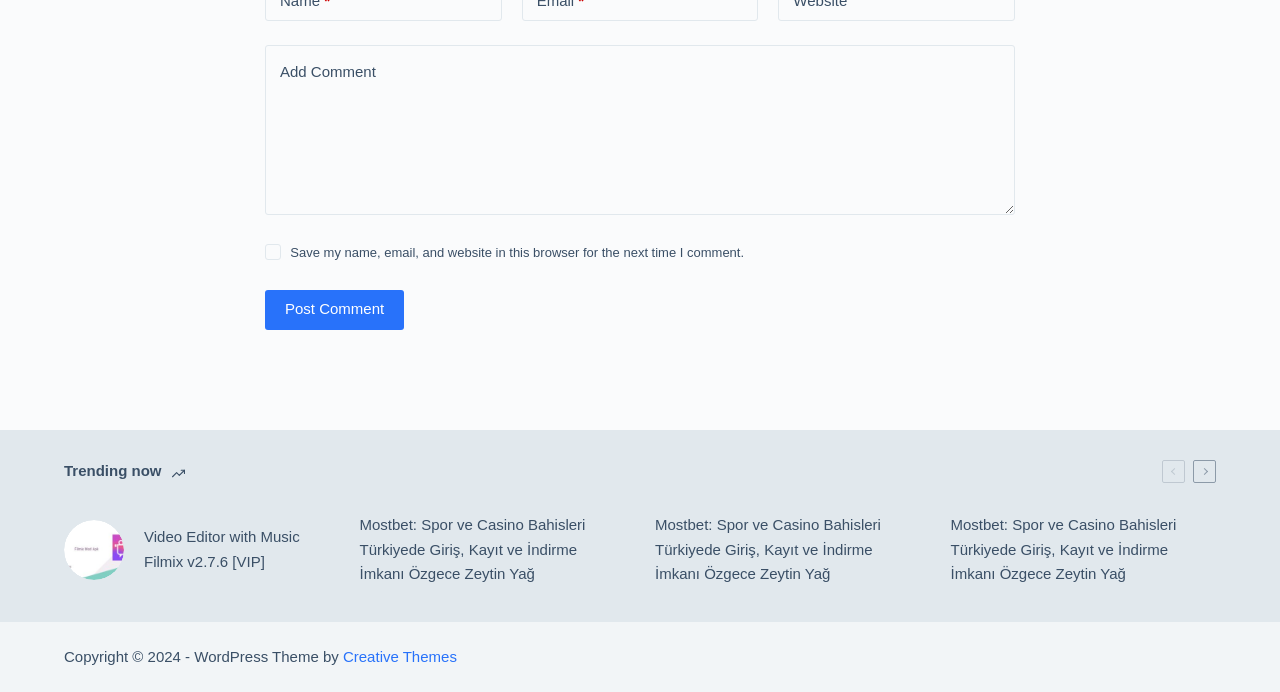Indicate the bounding box coordinates of the element that needs to be clicked to satisfy the following instruction: "visit the video editor page". The coordinates should be four float numbers between 0 and 1, i.e., [left, top, right, bottom].

[0.05, 0.741, 0.257, 0.848]